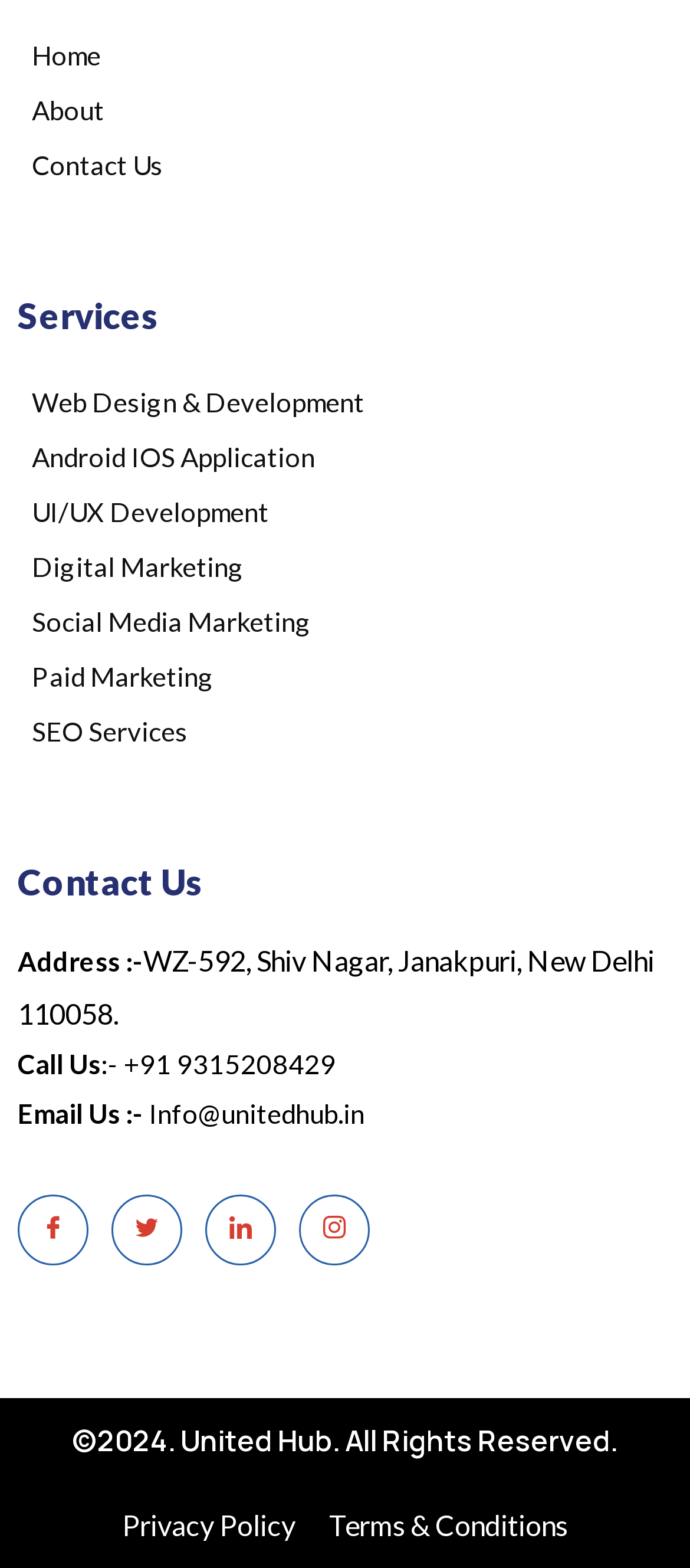Please identify the bounding box coordinates of the element that needs to be clicked to execute the following command: "read terms and conditions". Provide the bounding box using four float numbers between 0 and 1, formatted as [left, top, right, bottom].

[0.477, 0.959, 0.823, 0.988]